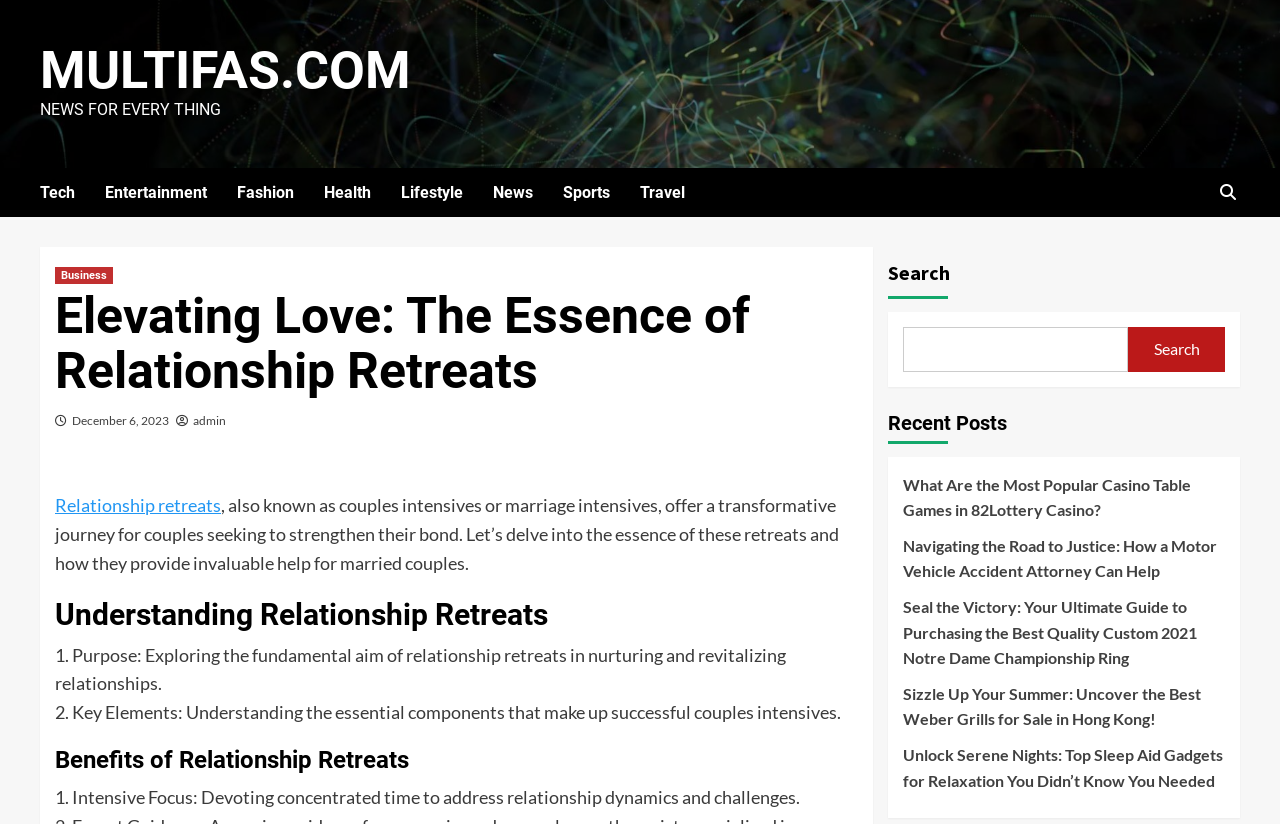Determine the bounding box coordinates of the clickable element to achieve the following action: 'Click on the 'Relationship retreats' link'. Provide the coordinates as four float values between 0 and 1, formatted as [left, top, right, bottom].

[0.043, 0.6, 0.173, 0.626]